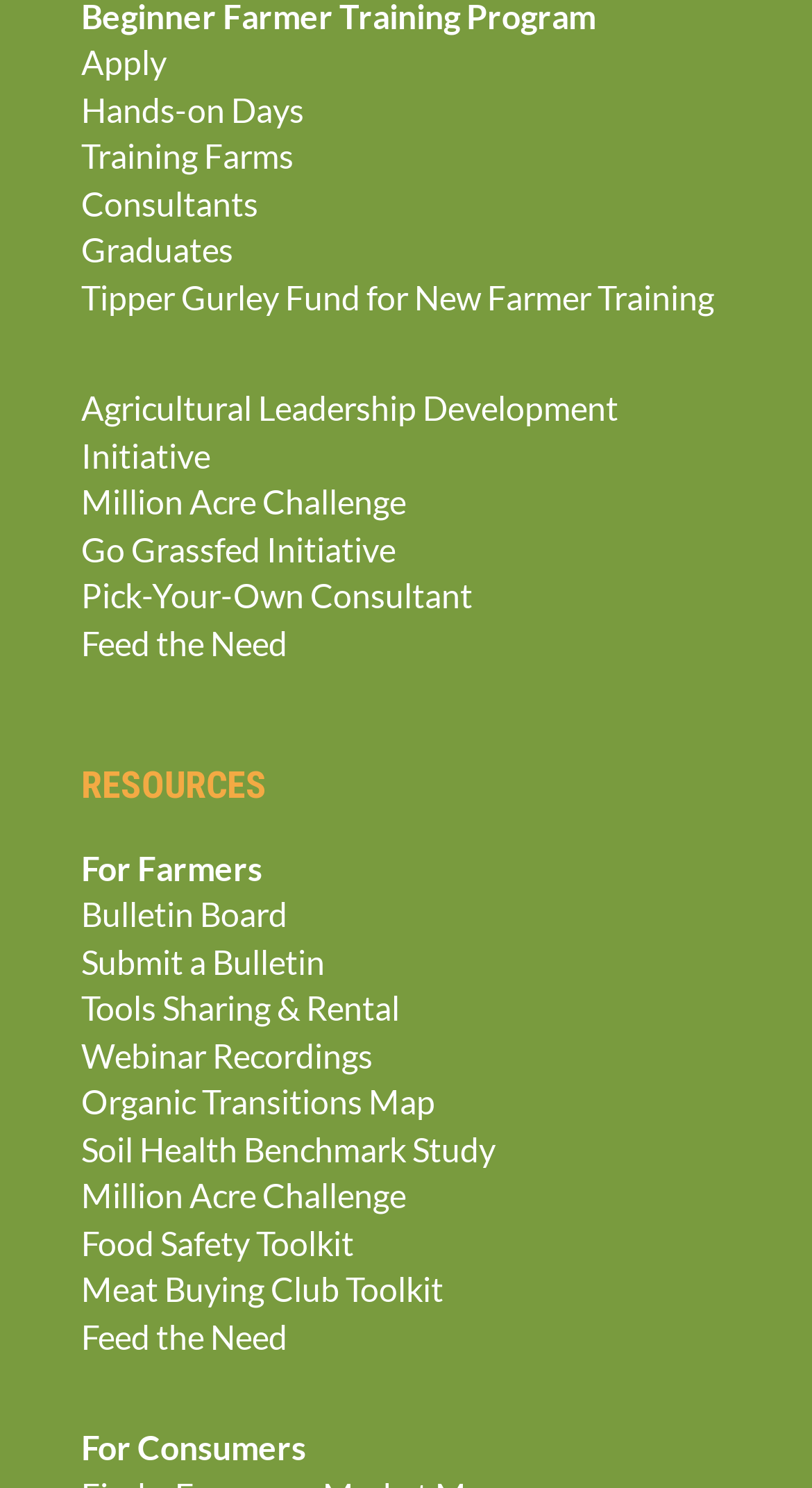Locate the bounding box coordinates of the element that needs to be clicked to carry out the instruction: "Explore resources for farmers". The coordinates should be given as four float numbers ranging from 0 to 1, i.e., [left, top, right, bottom].

[0.1, 0.569, 0.323, 0.596]